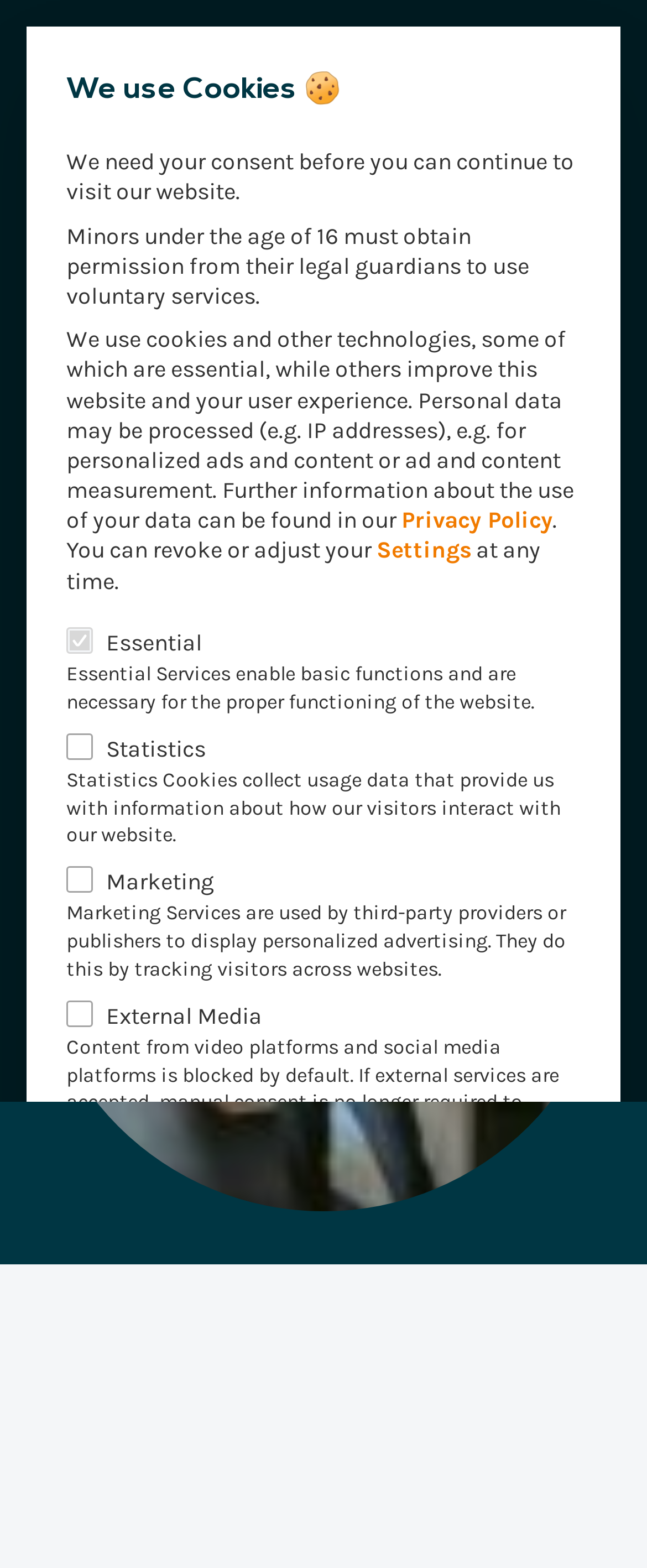Pinpoint the bounding box coordinates for the area that should be clicked to perform the following instruction: "toggle menu".

[0.836, 0.017, 0.959, 0.067]